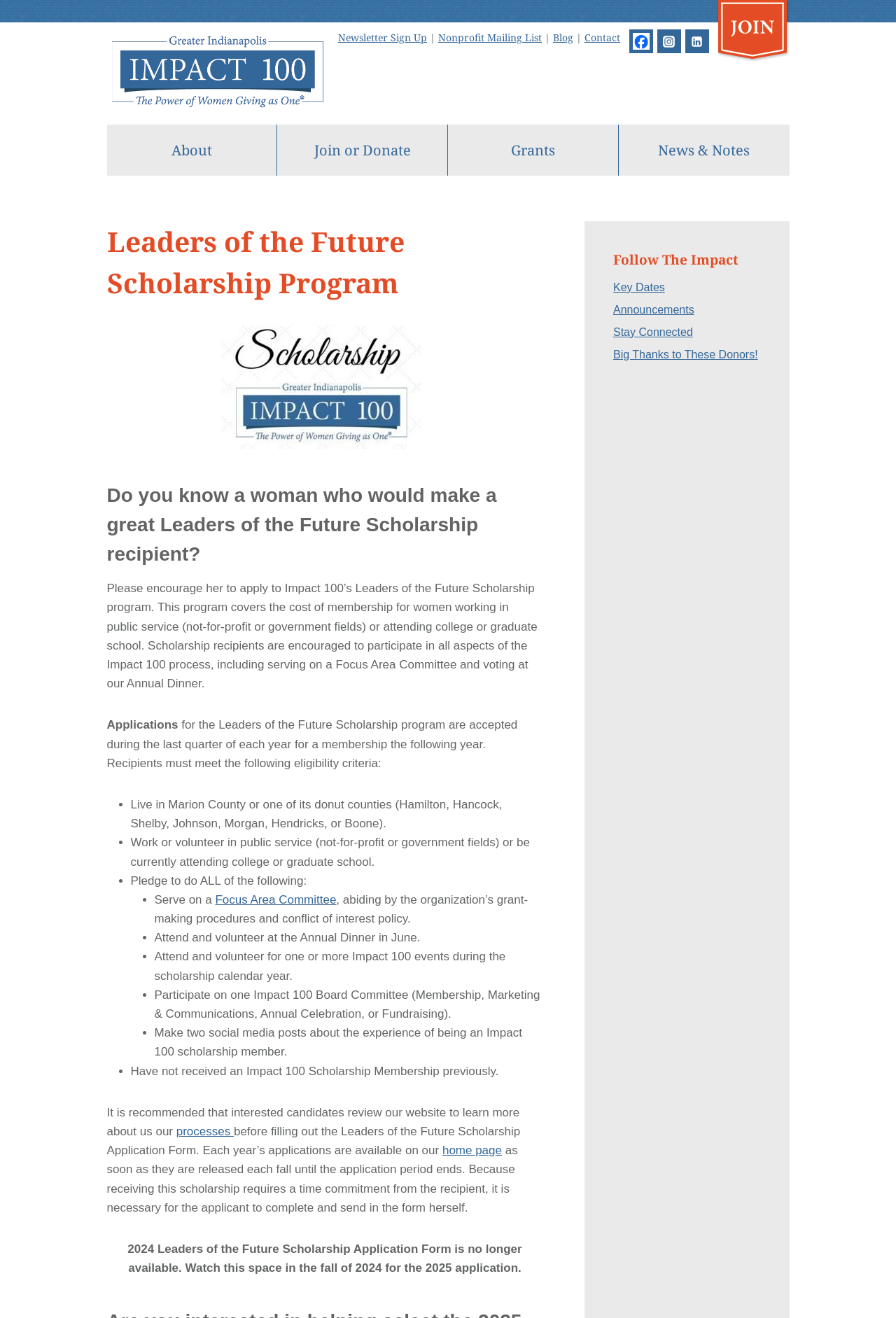What is the deadline for the scholarship application? Examine the screenshot and reply using just one word or a brief phrase.

Last quarter of each year